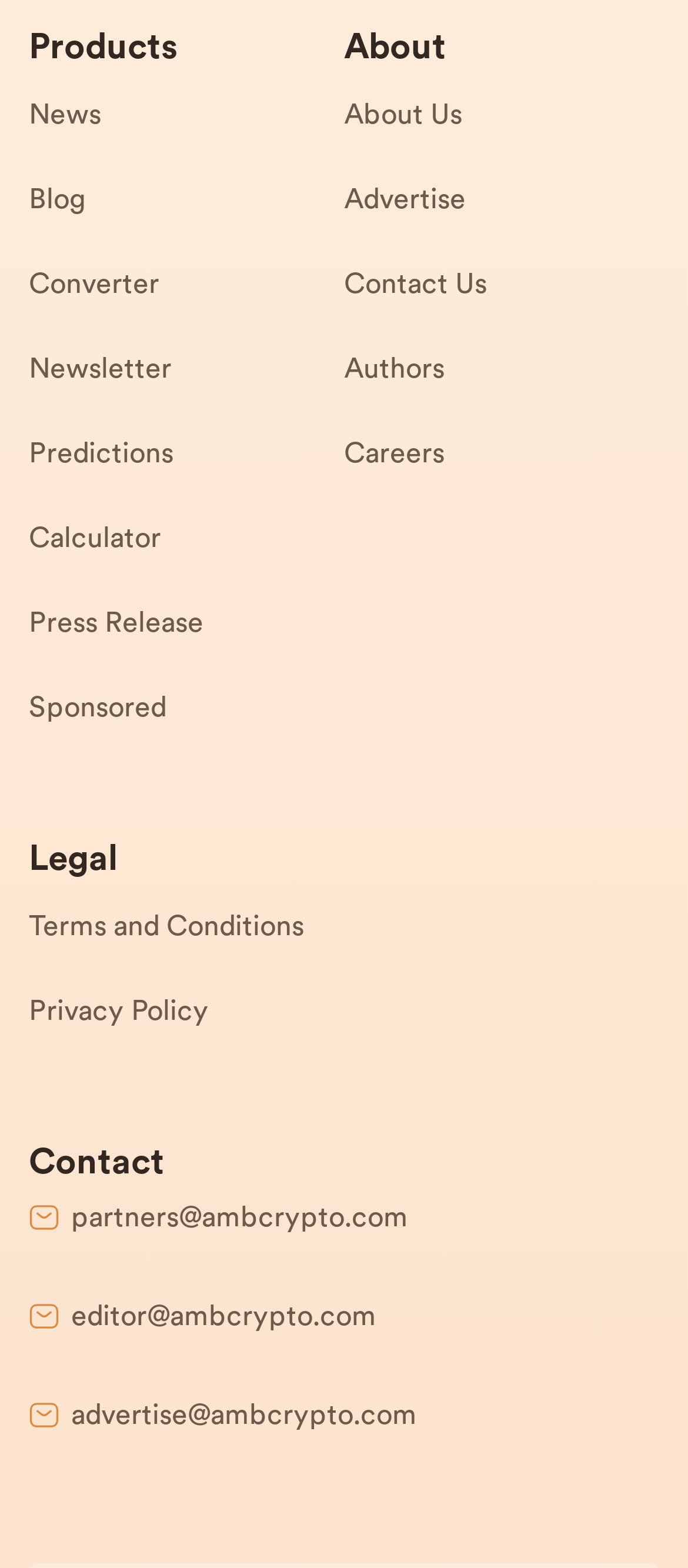How many email addresses are provided for contact?
Please give a detailed and thorough answer to the question, covering all relevant points.

In the 'Contact' section, I can see three email addresses: 'partners@ambcrypto.com', 'editor@ambcrypto.com', and 'advertise@ambcrypto.com'.